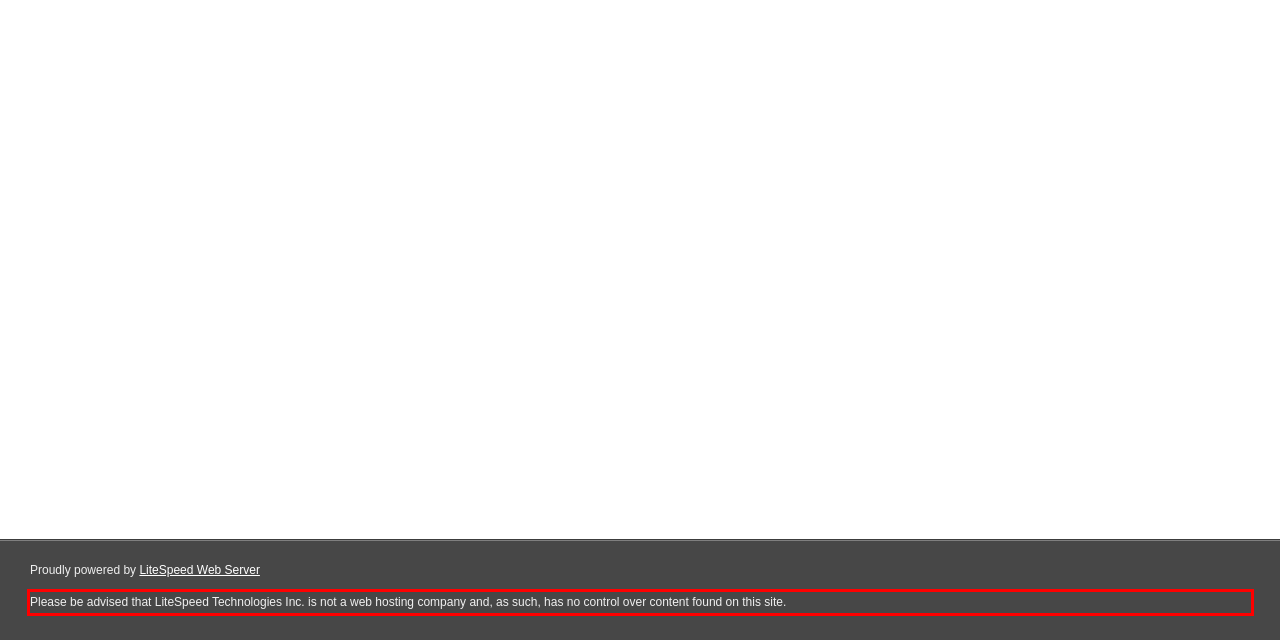You are looking at a screenshot of a webpage with a red rectangle bounding box. Use OCR to identify and extract the text content found inside this red bounding box.

Please be advised that LiteSpeed Technologies Inc. is not a web hosting company and, as such, has no control over content found on this site.